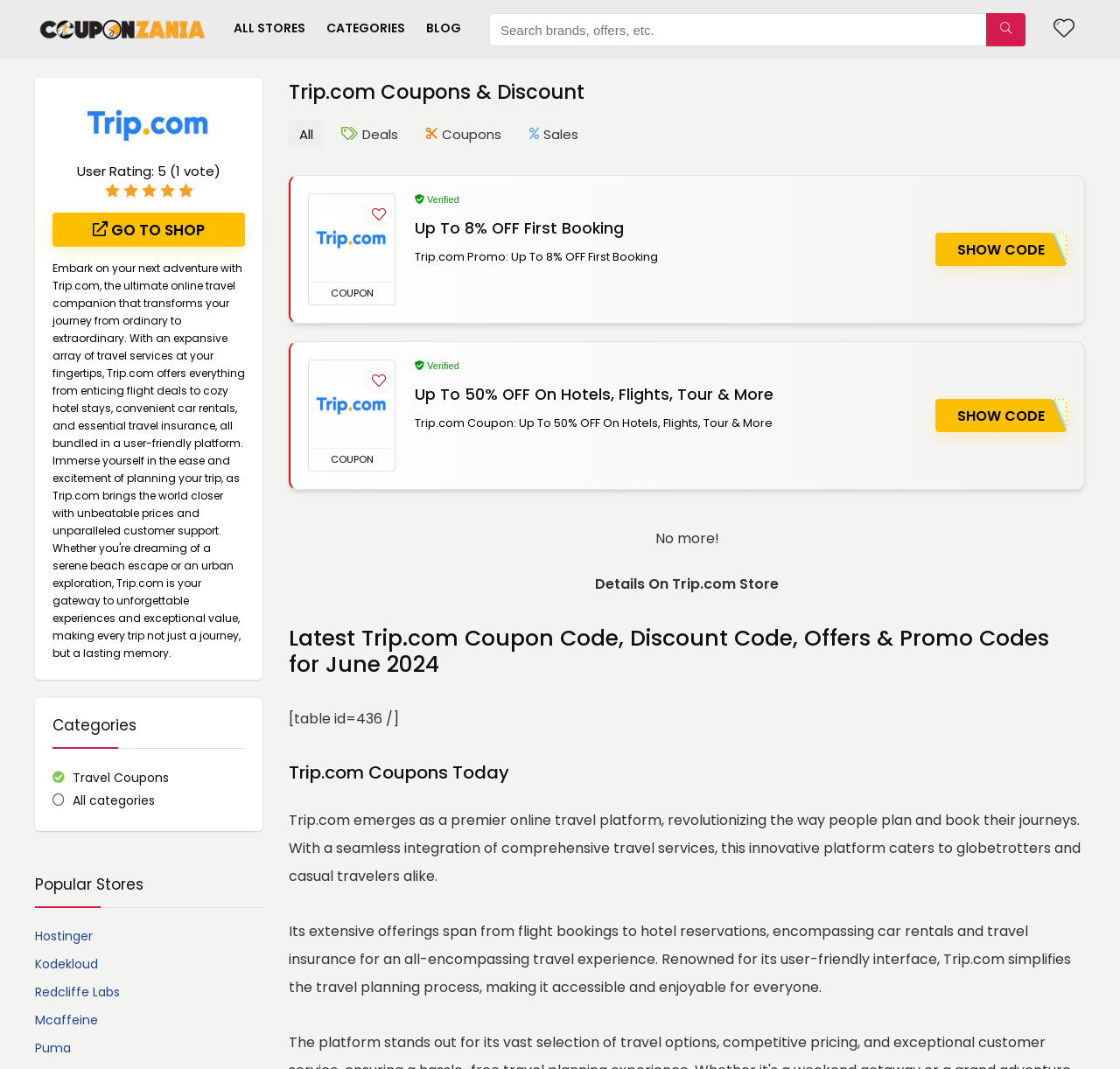Please give a succinct answer to the question in one word or phrase:
What is the rating of Trip.com?

5